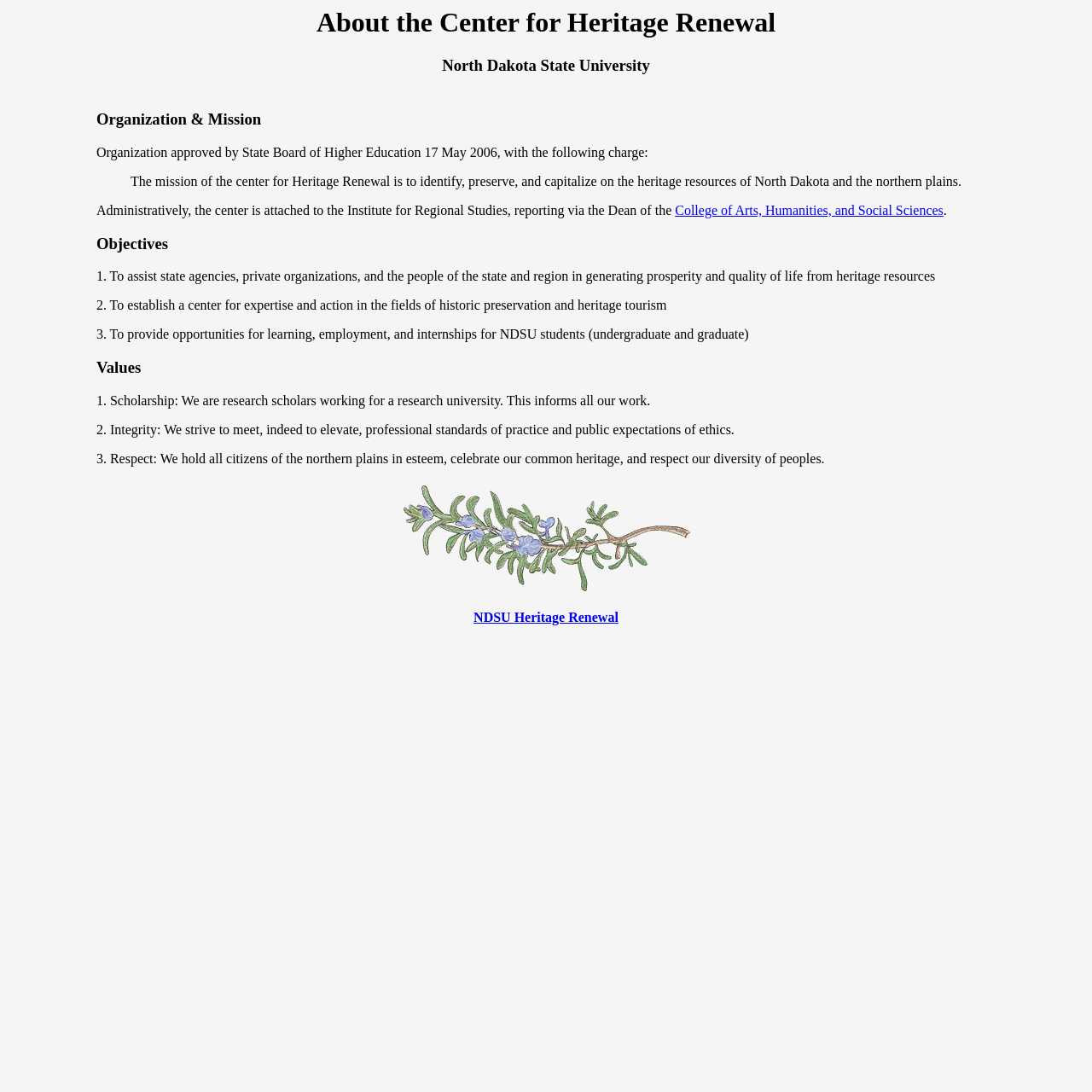What is the mission of the Center for Heritage Renewal?
Based on the screenshot, respond with a single word or phrase.

To identify, preserve, and capitalize on heritage resources